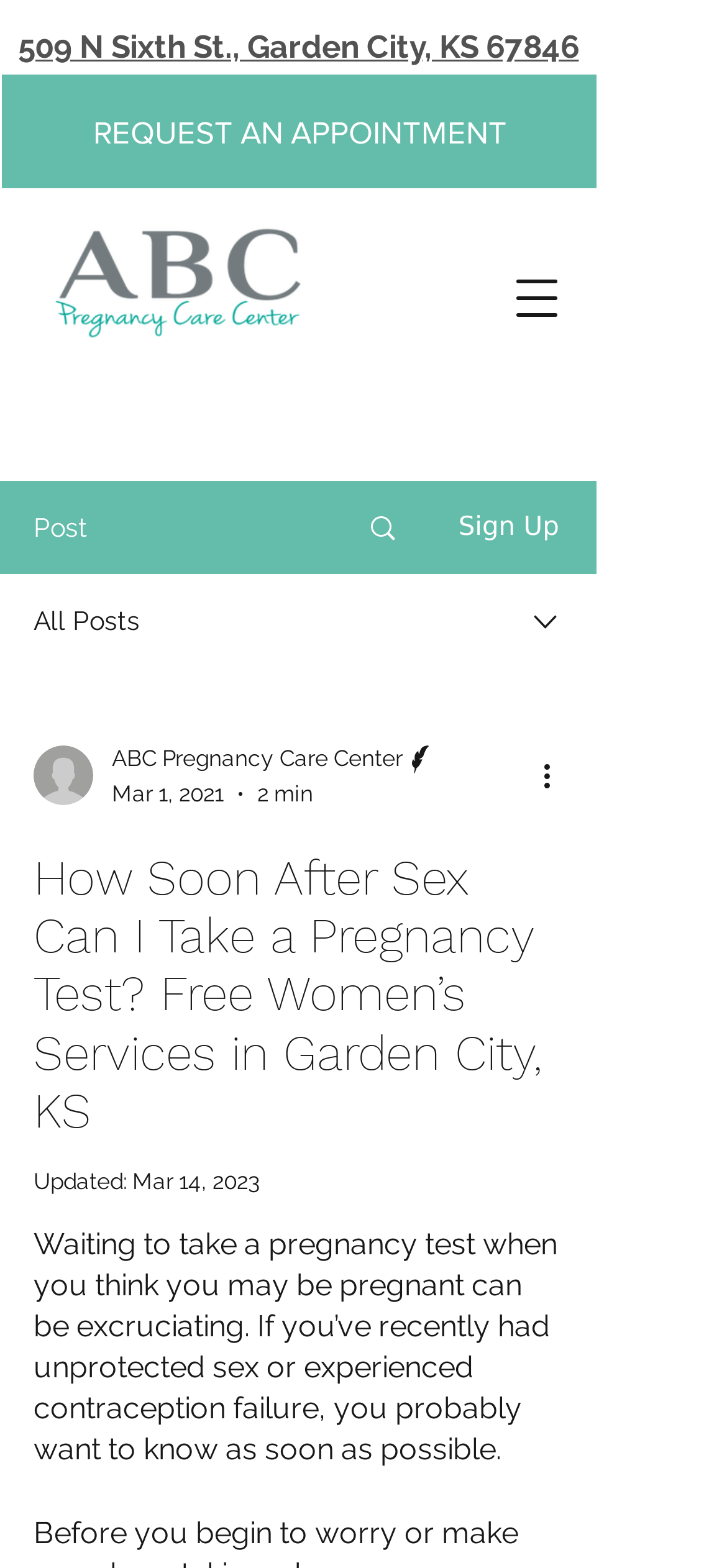What is the address of the pregnancy care center?
Give a detailed response to the question by analyzing the screenshot.

I found the address by looking at the link element with the text '509 N Sixth St., Garden City, KS 67846' which is located at the top of the webpage.